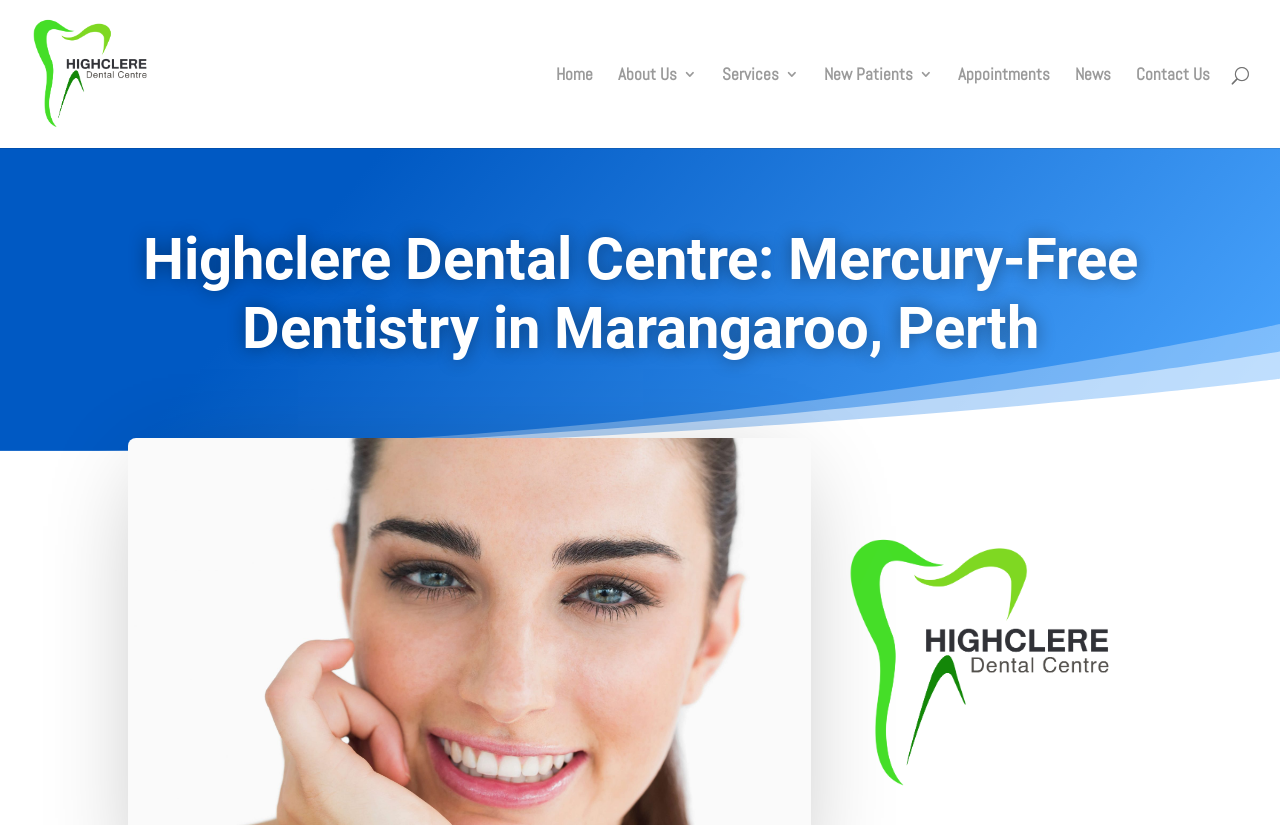Give the bounding box coordinates for this UI element: "Home". The coordinates should be four float numbers between 0 and 1, arranged as [left, top, right, bottom].

[0.434, 0.081, 0.463, 0.179]